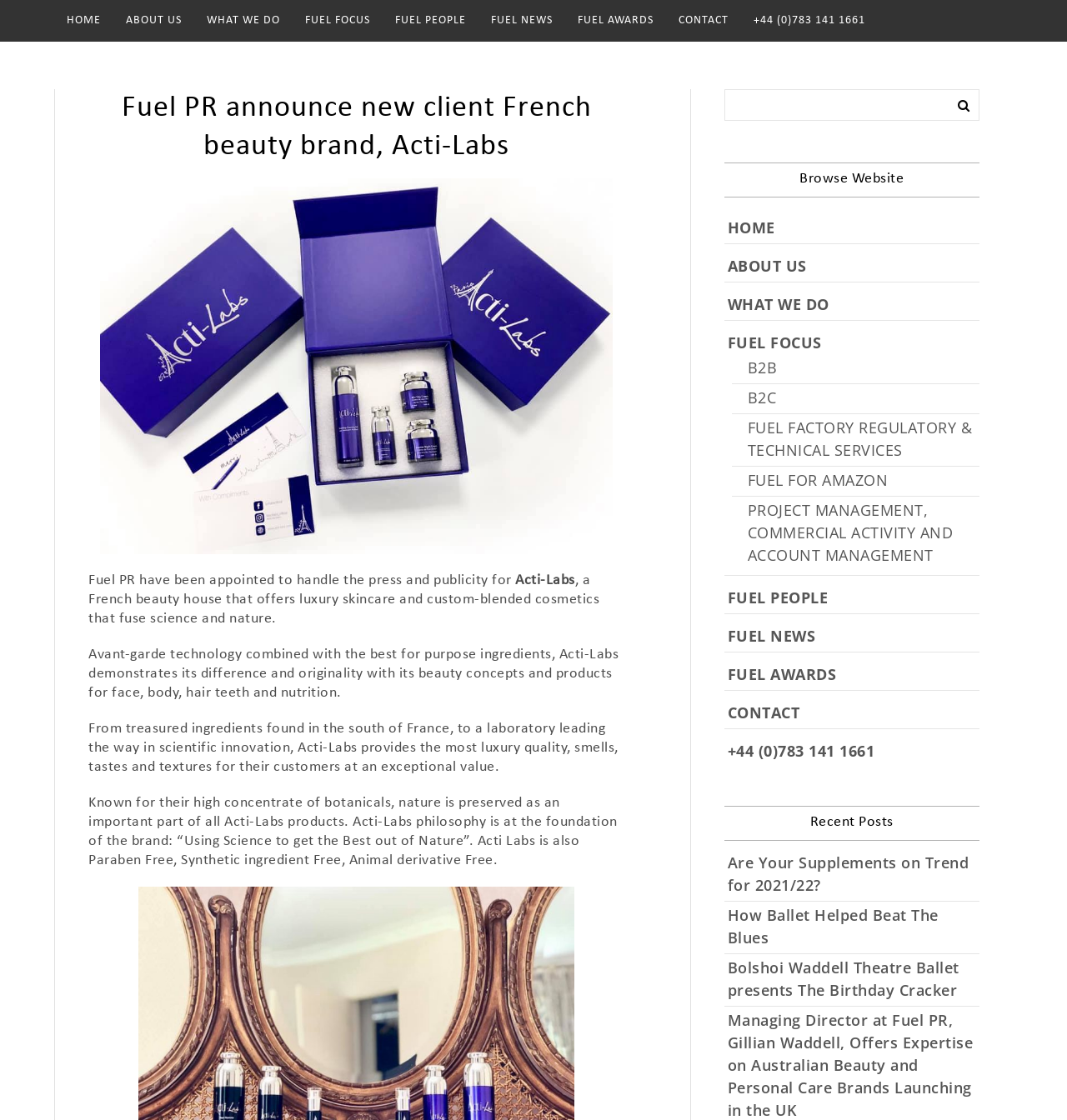Please identify the bounding box coordinates of the clickable area that will allow you to execute the instruction: "Click the B2B link".

[0.689, 0.318, 0.918, 0.339]